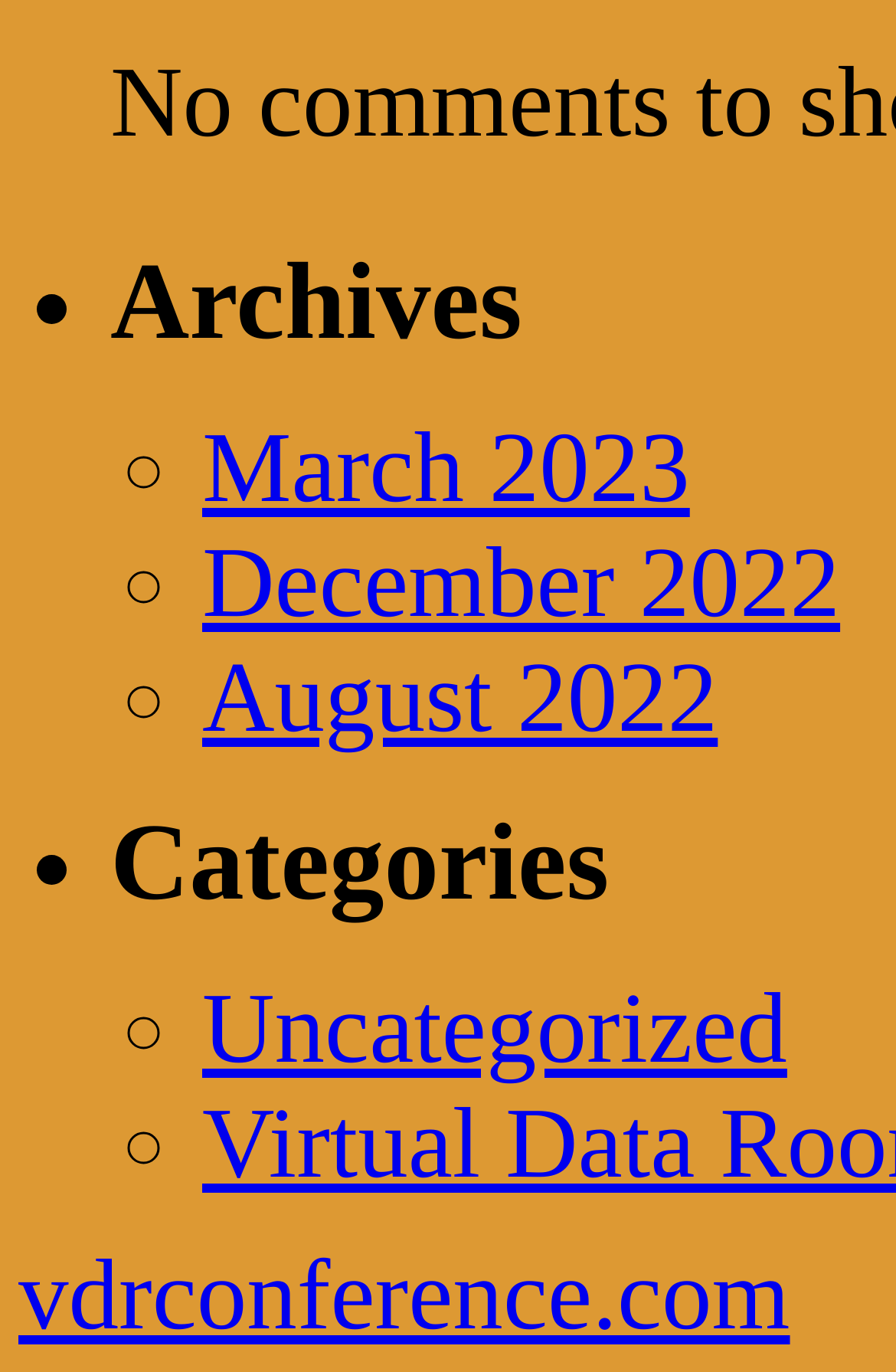Please provide a comprehensive answer to the question based on the screenshot: What is the most recent month listed?

By examining the list of links, I found that the most recent month listed is 'March 2023', which is the first link in the list.